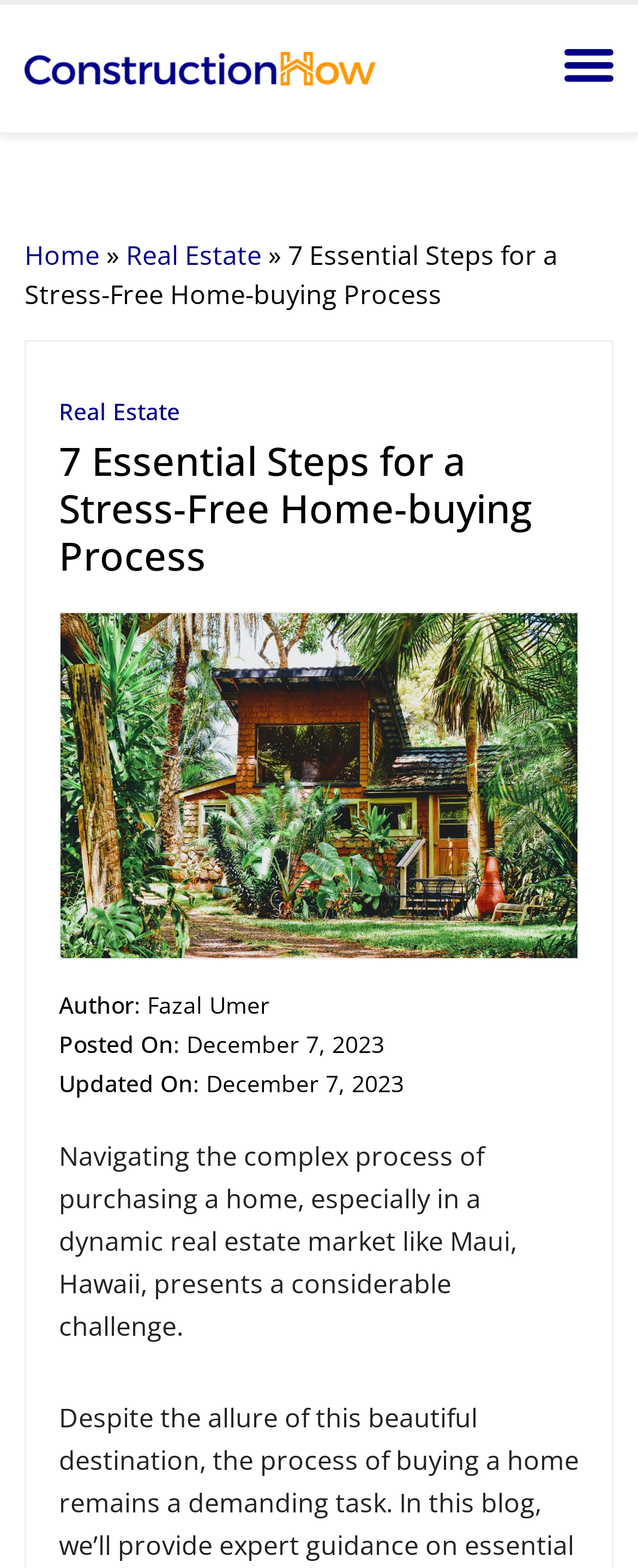Give the bounding box coordinates for the element described as: "aria-label="Search"".

[0.744, 0.029, 0.872, 0.065]